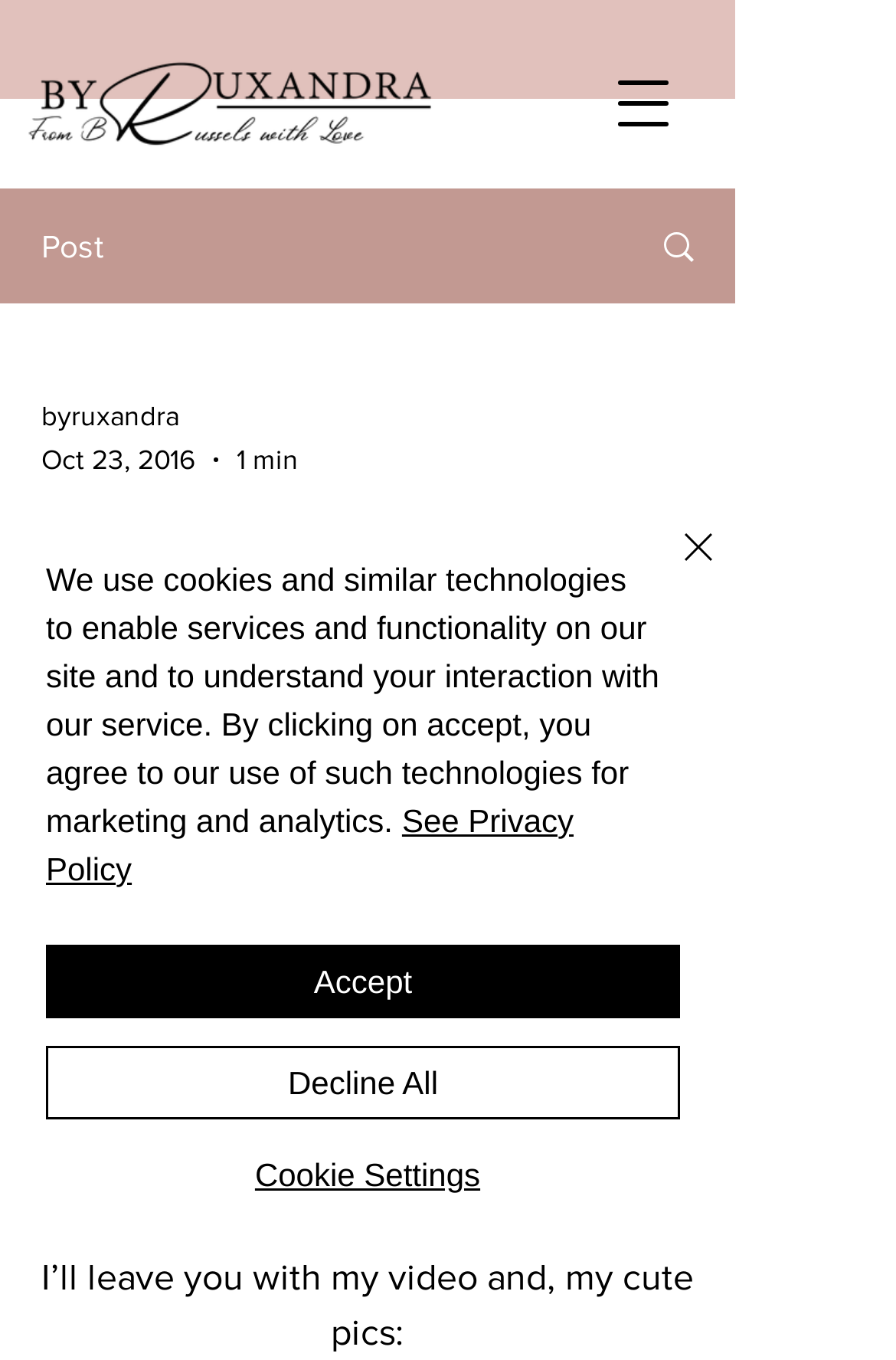Given the description of a UI element: "See Privacy Policy", identify the bounding box coordinates of the matching element in the webpage screenshot.

[0.051, 0.59, 0.64, 0.652]